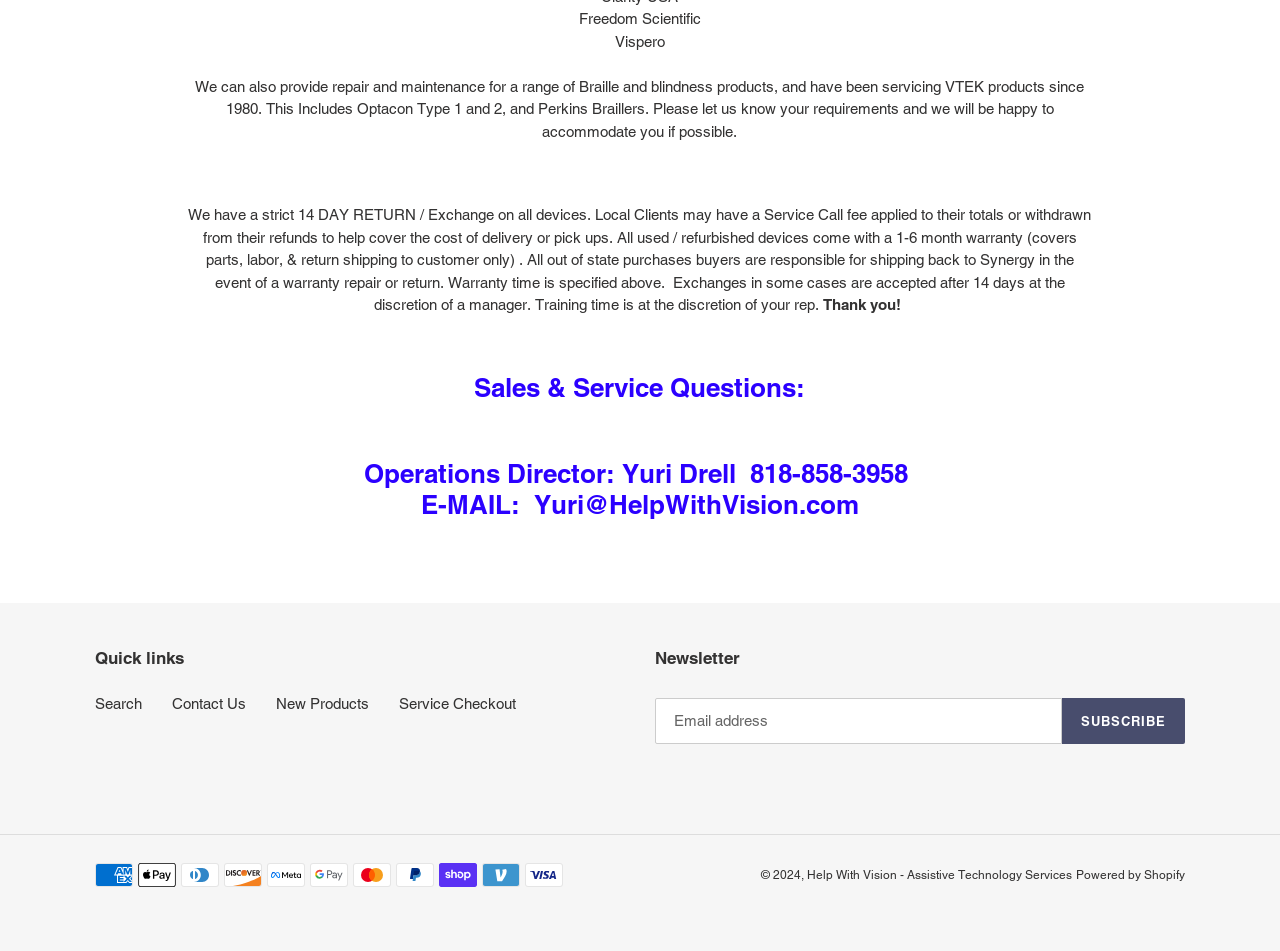What payment methods are accepted?
Based on the image, answer the question with a single word or brief phrase.

Multiple